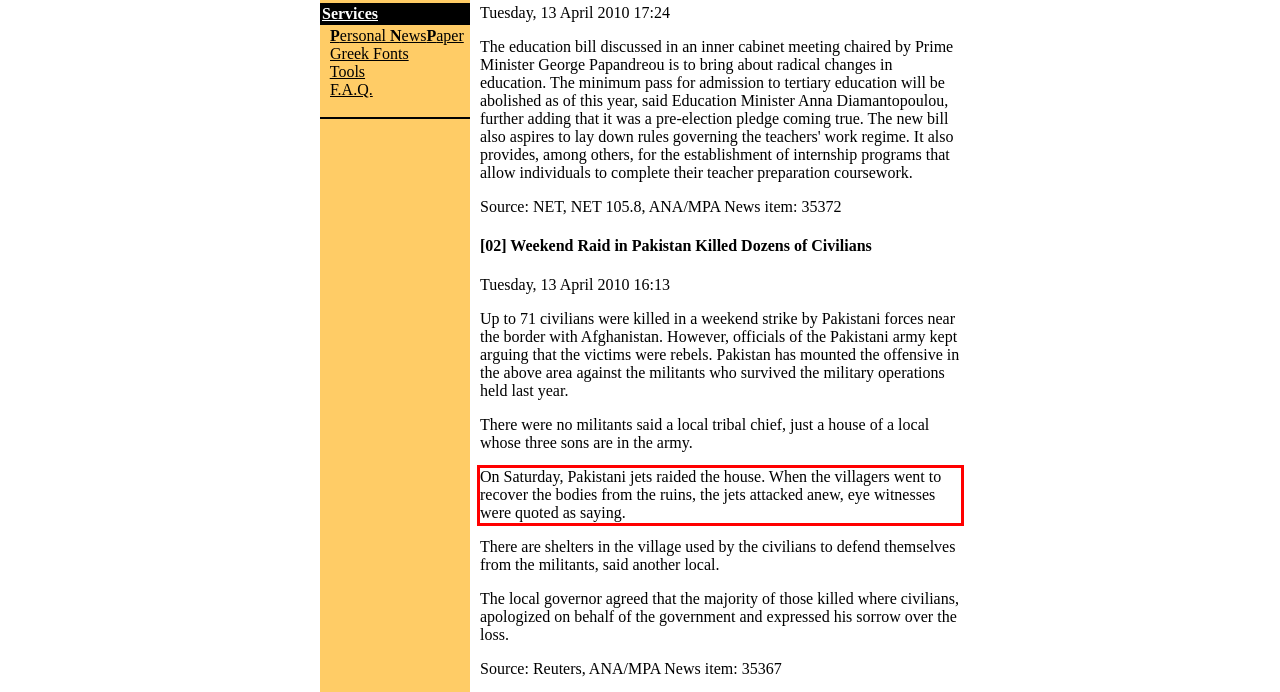Please extract the text content from the UI element enclosed by the red rectangle in the screenshot.

On Saturday, Pakistani jets raided the house. When the villagers went to recover the bodies from the ruins, the jets attacked anew, eye witnesses were quoted as saying.